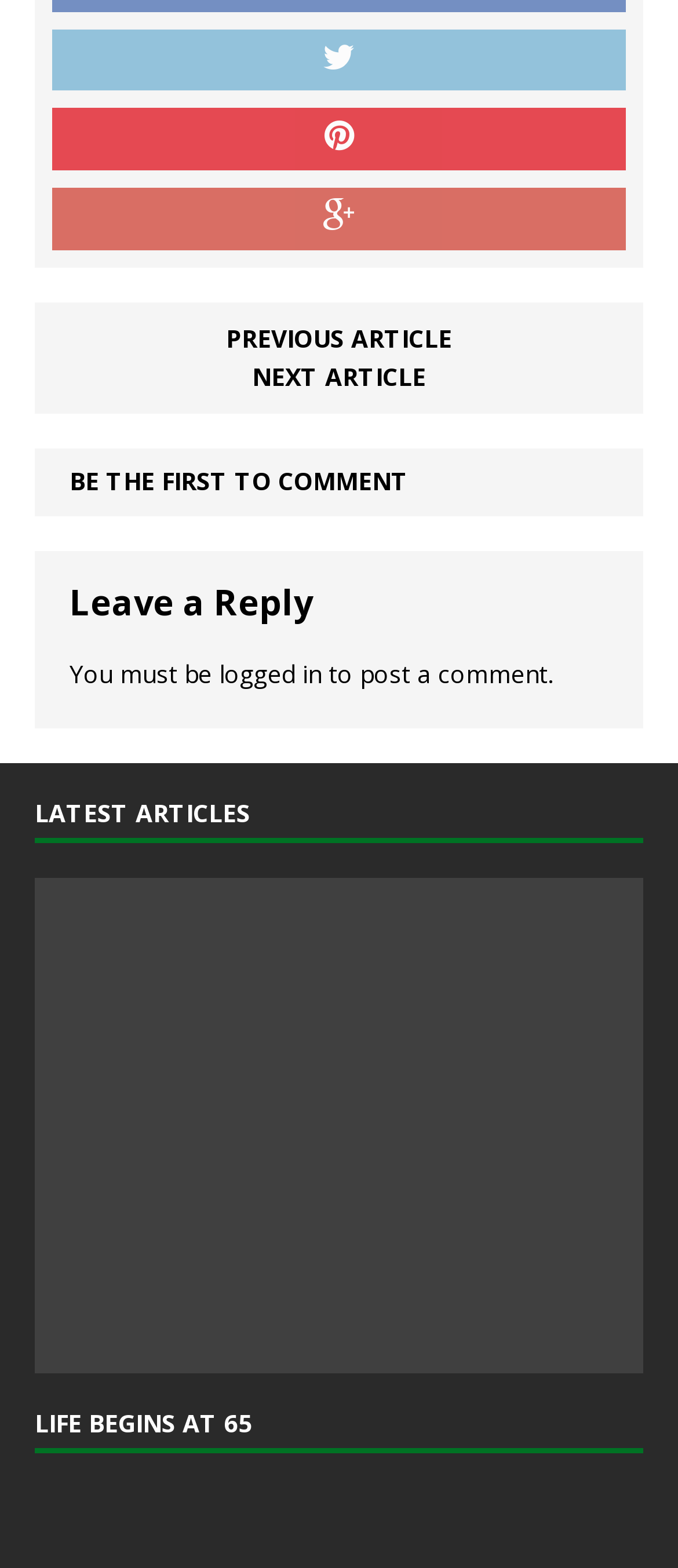What type of content is listed under 'LATEST ARTICLES'?
Look at the image and answer the question using a single word or phrase.

Article links